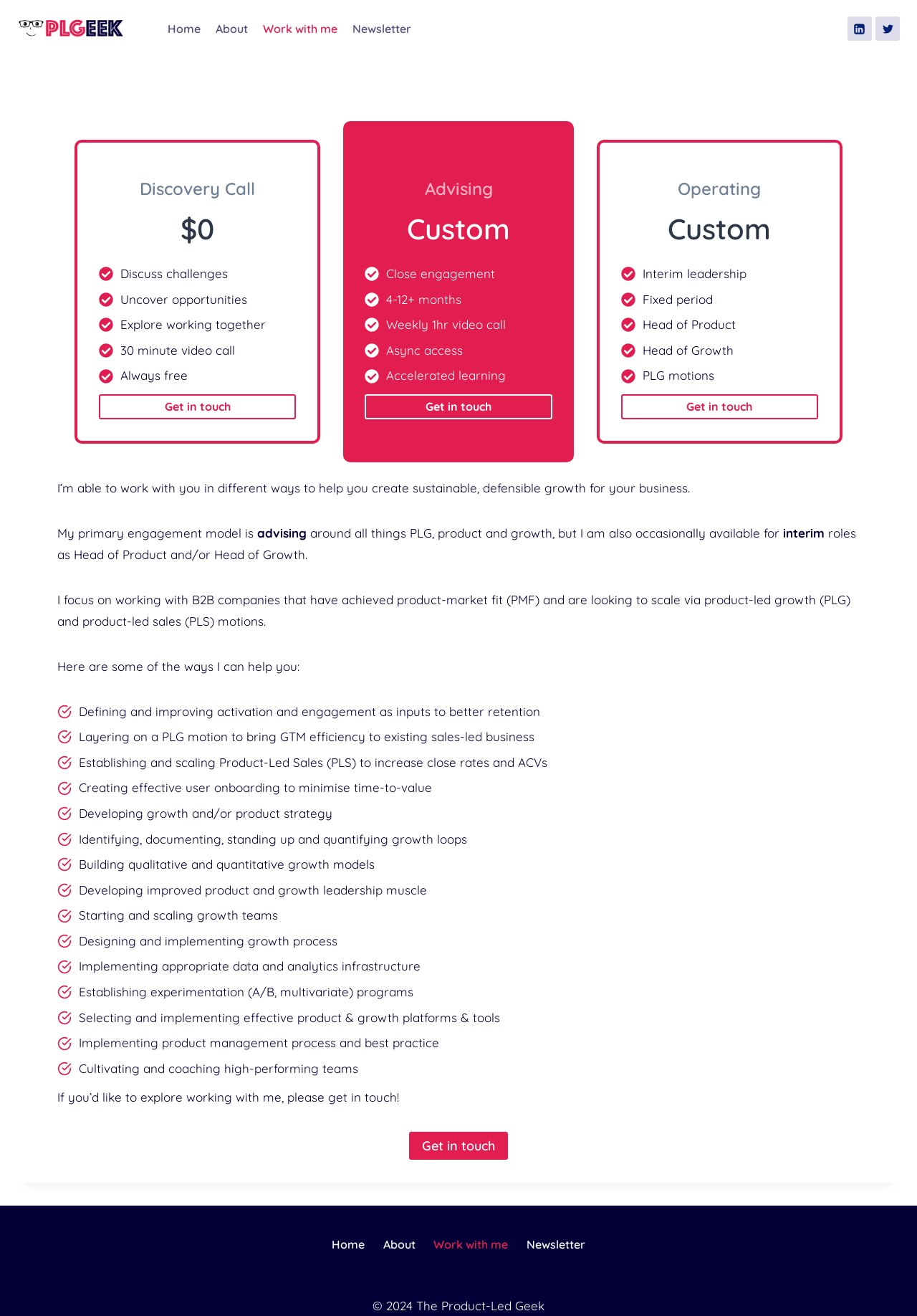Locate the bounding box coordinates of the item that should be clicked to fulfill the instruction: "Click on the 'Get in touch' link to explore working with the Product-Led Geek".

[0.108, 0.3, 0.323, 0.319]